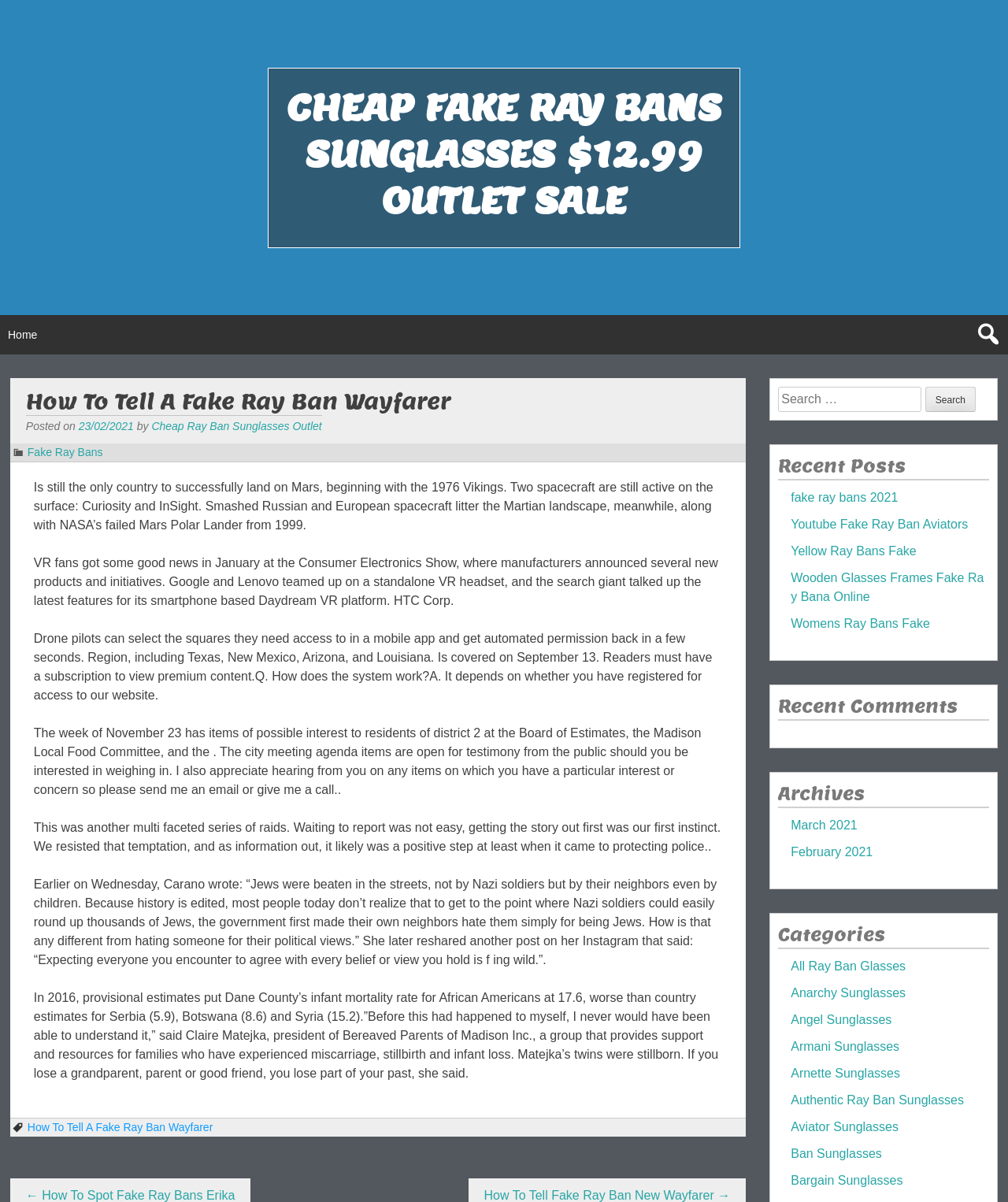Given the webpage screenshot, identify the bounding box of the UI element that matches this description: "fake ray bans 2021".

[0.785, 0.408, 0.891, 0.42]